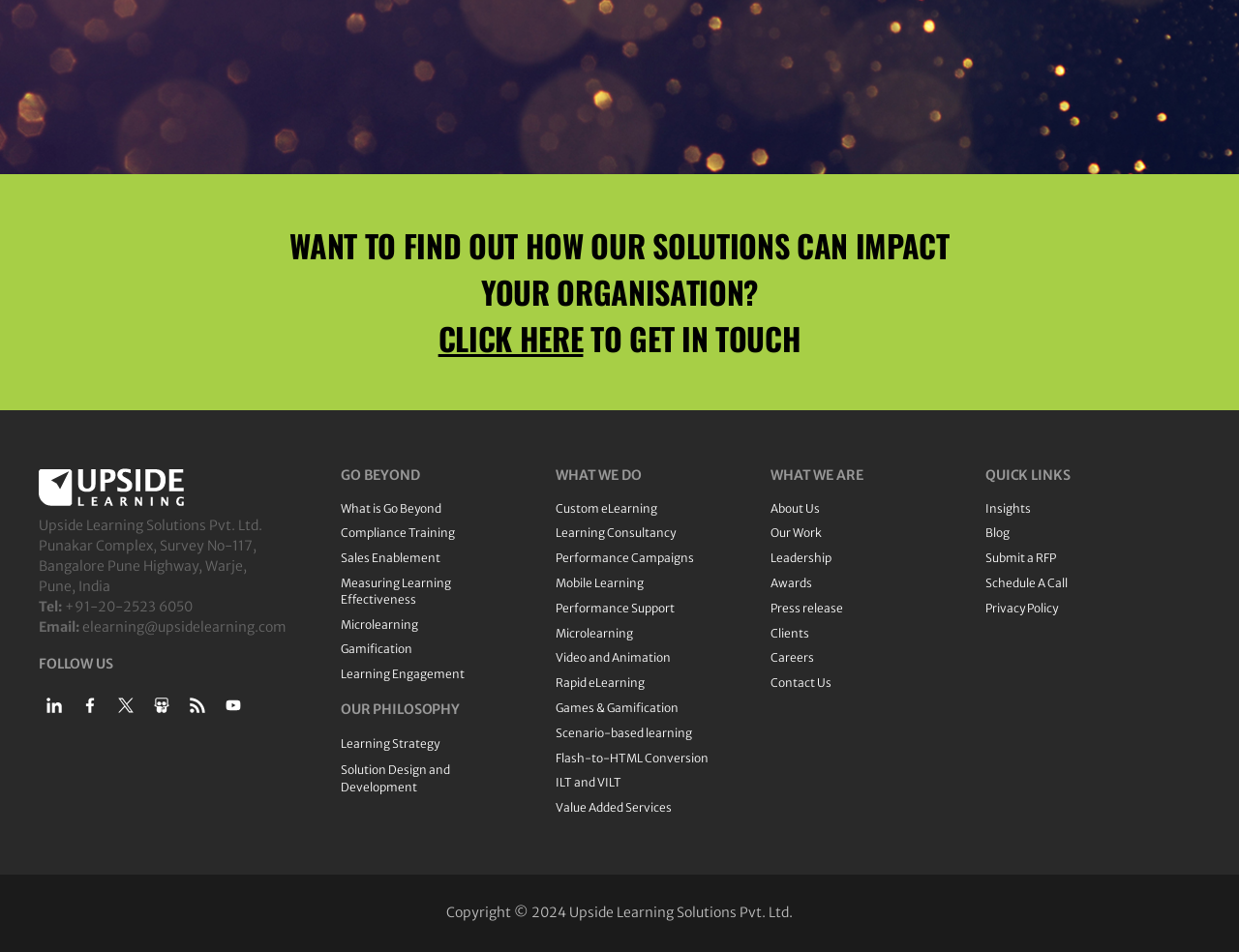Find the bounding box coordinates of the area to click in order to follow the instruction: "Visit the 'What is Go Beyond' page".

[0.275, 0.526, 0.448, 0.543]